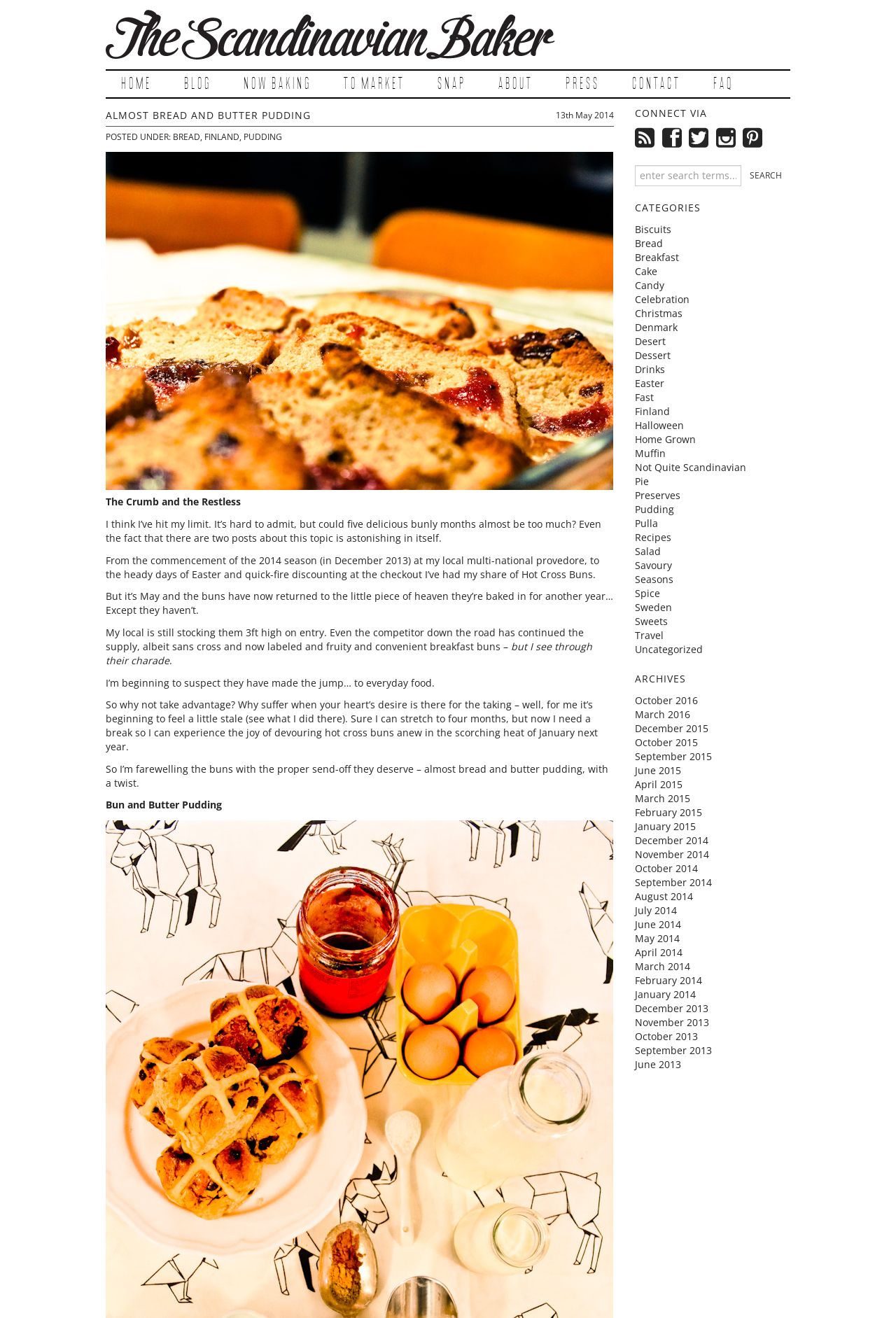Find and specify the bounding box coordinates that correspond to the clickable region for the instruction: "Click on the 'HOME' link".

[0.134, 0.054, 0.169, 0.071]